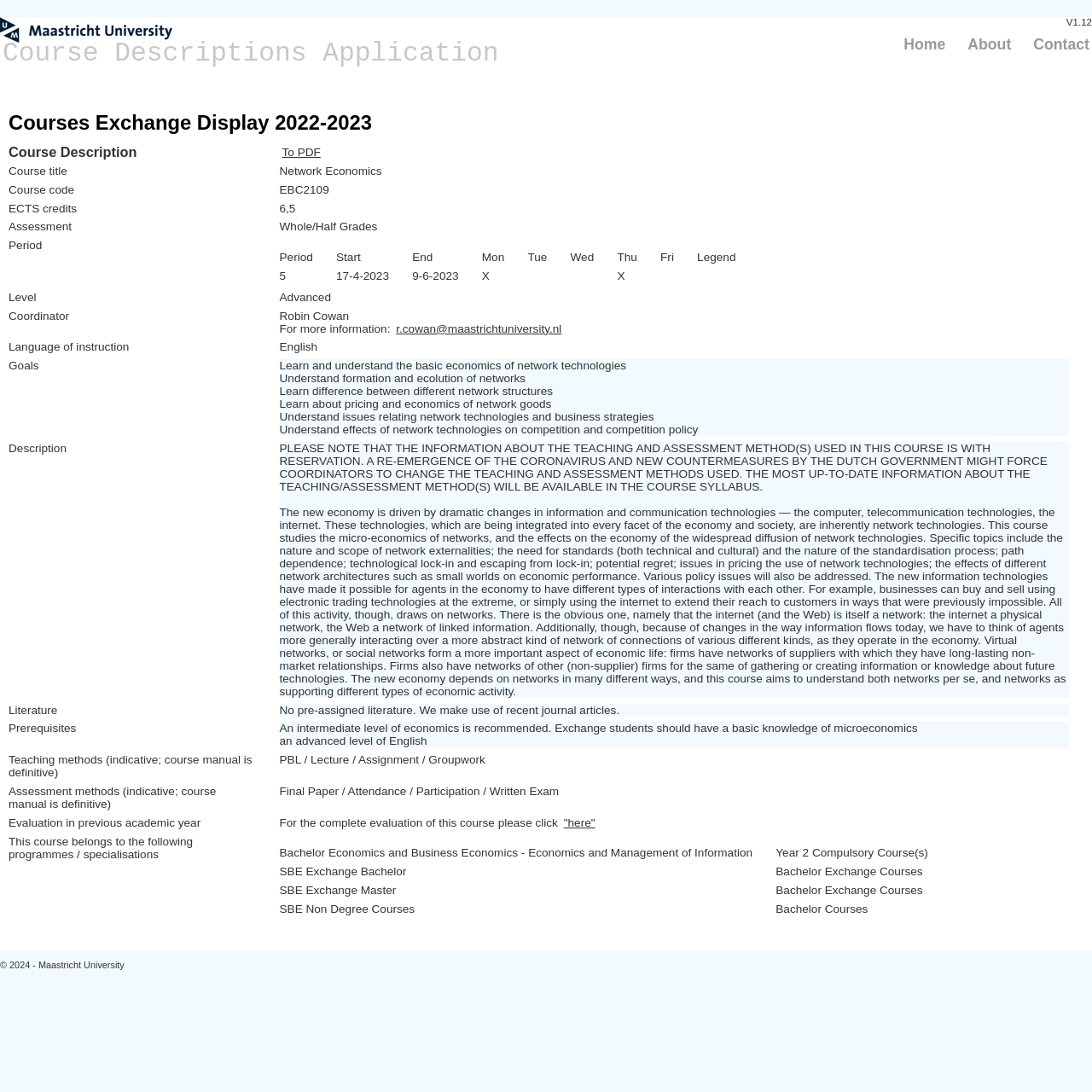Based on the image, provide a detailed response to the question:
Who is the coordinator for this course?

The coordinator for this course can be found in the table cell with the text 'Coordinator' which is in the eighth row of the table. The corresponding value in the adjacent cell is 'Robin Cowan For more information: r.cowan@maastrichtuniversity.nl'.